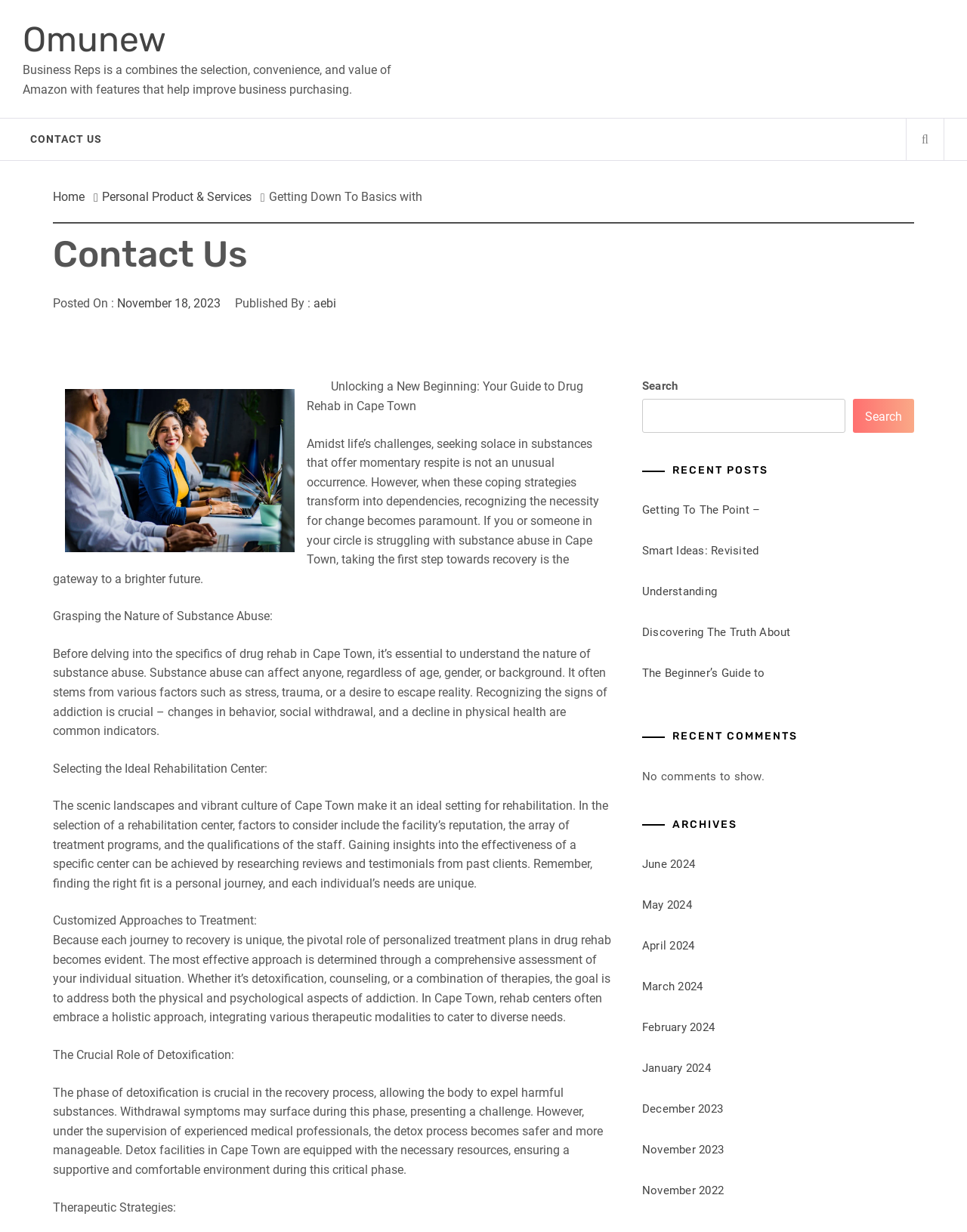Highlight the bounding box coordinates of the region I should click on to meet the following instruction: "Click the CONTACT US link".

[0.023, 0.096, 0.113, 0.13]